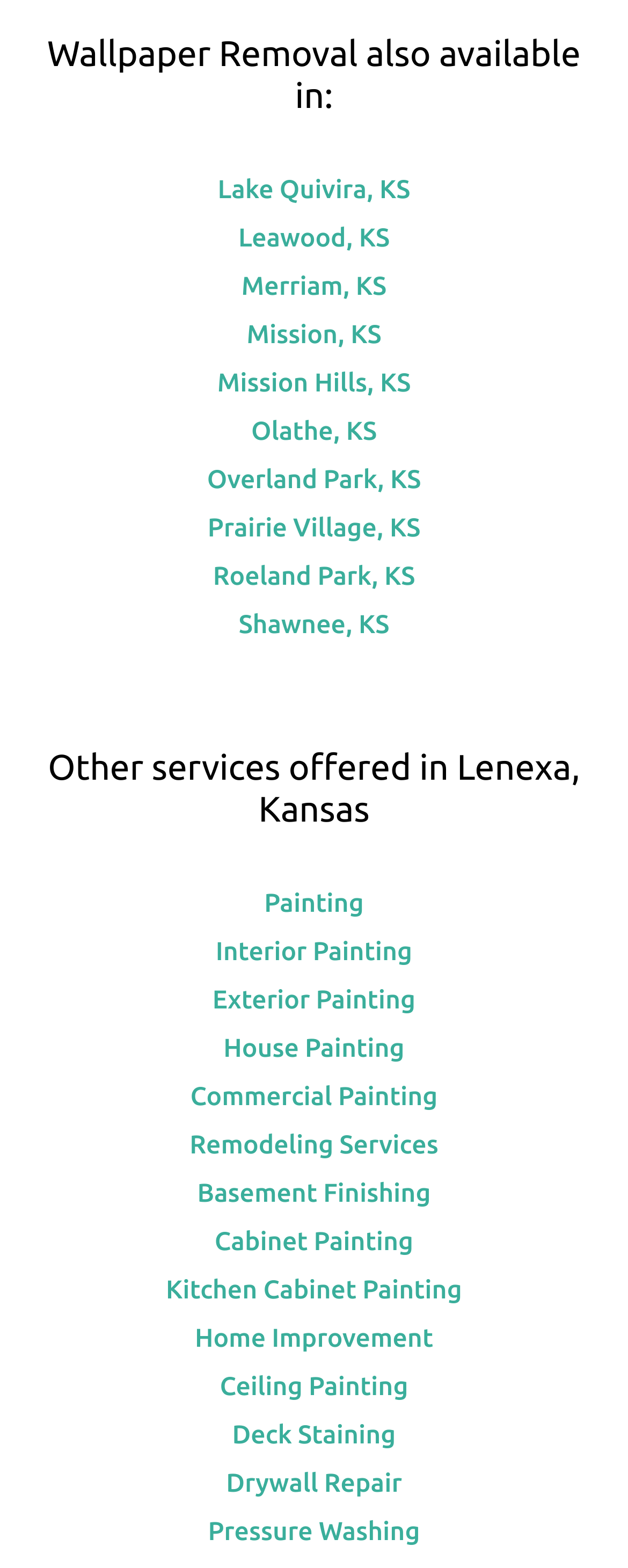Indicate the bounding box coordinates of the element that needs to be clicked to satisfy the following instruction: "Learn about Ceiling Painting". The coordinates should be four float numbers between 0 and 1, i.e., [left, top, right, bottom].

[0.35, 0.875, 0.65, 0.893]